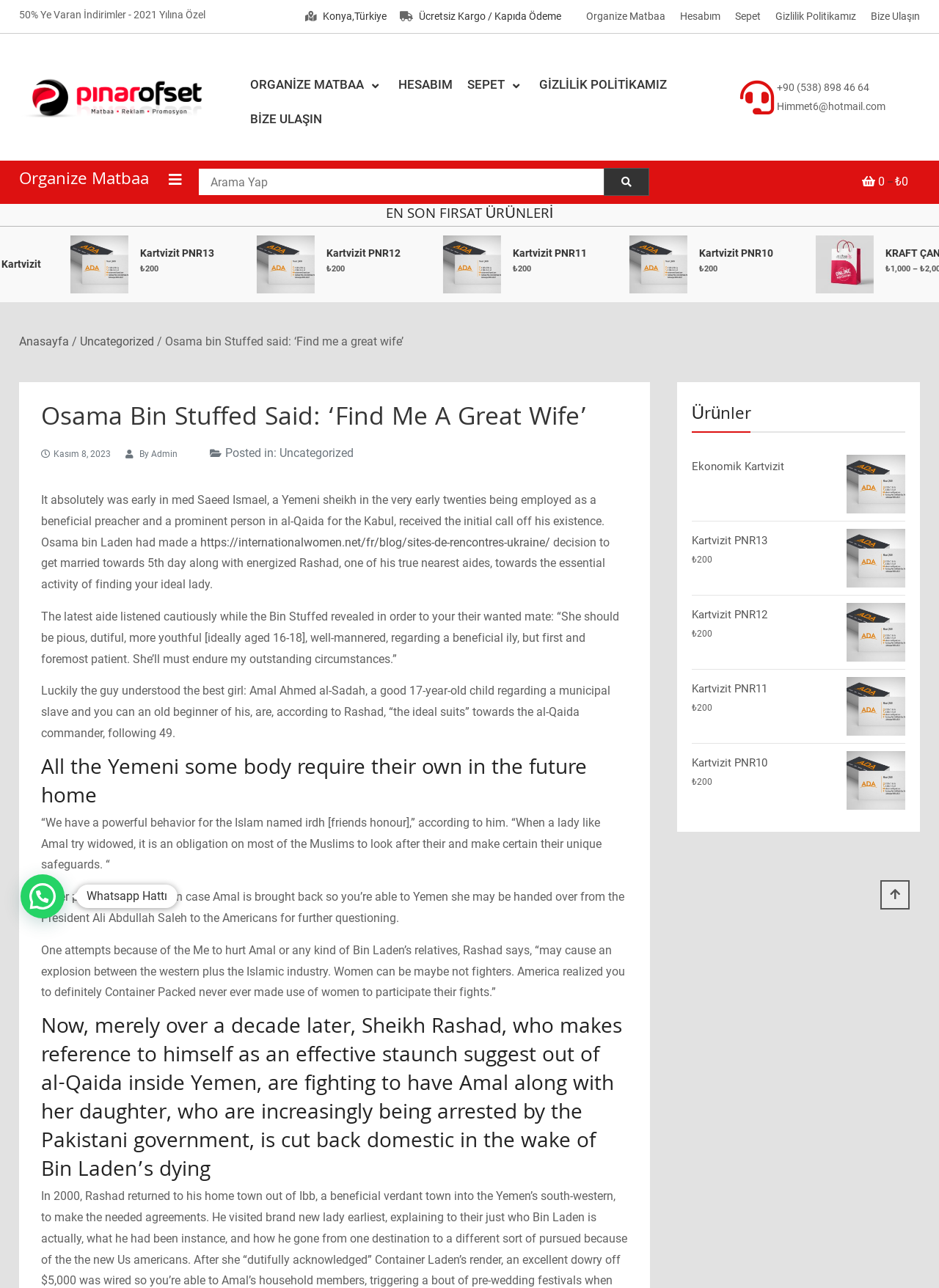Find the bounding box coordinates for the area that must be clicked to perform this action: "Click on the 'Organize Matbaa' link".

[0.625, 0.008, 0.709, 0.017]